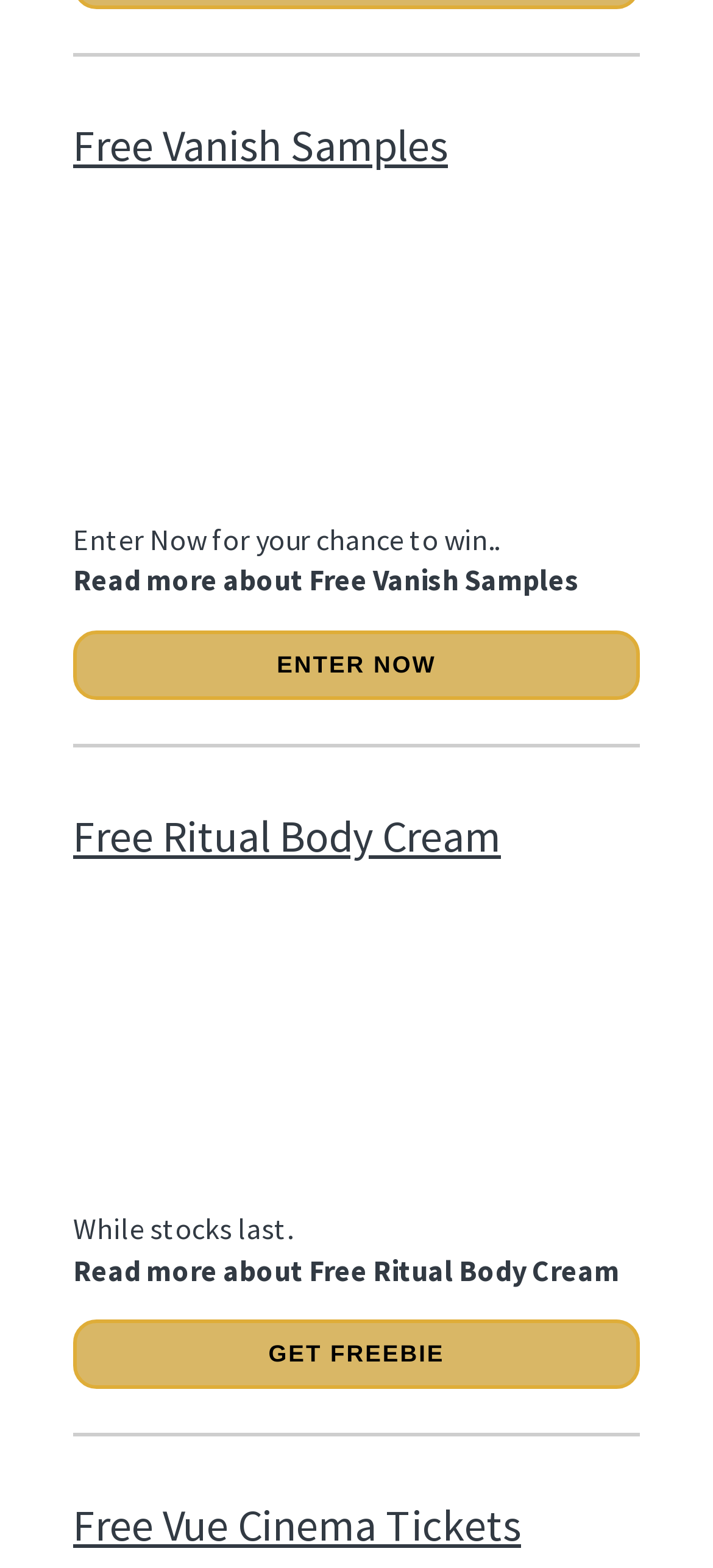Kindly determine the bounding box coordinates of the area that needs to be clicked to fulfill this instruction: "Enter to win free vanish samples".

[0.103, 0.402, 0.897, 0.446]